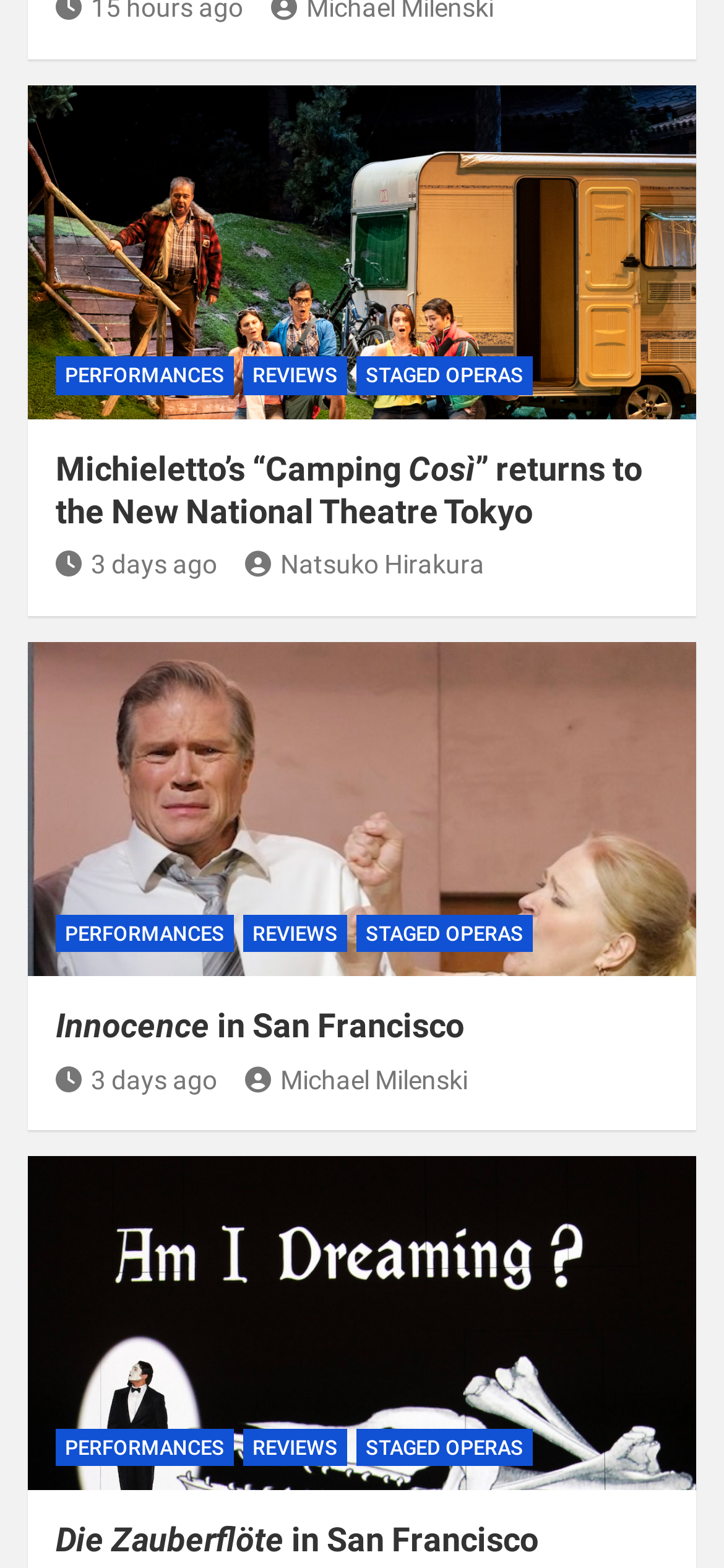Locate the bounding box coordinates of the clickable region necessary to complete the following instruction: "Enter your name". Provide the coordinates in the format of four float numbers between 0 and 1, i.e., [left, top, right, bottom].

None